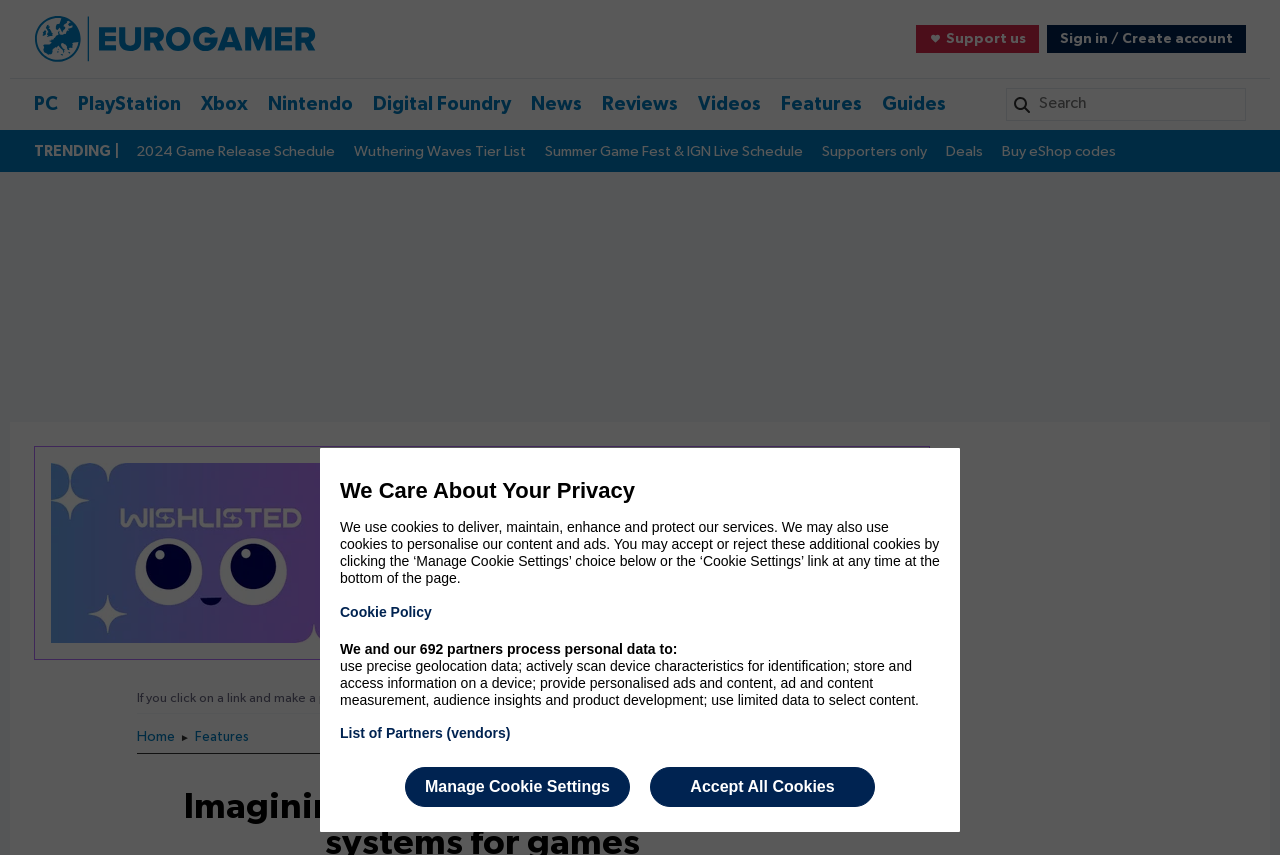Please locate the bounding box coordinates of the region I need to click to follow this instruction: "Explore the Wishlisted hub".

[0.316, 0.719, 0.467, 0.752]